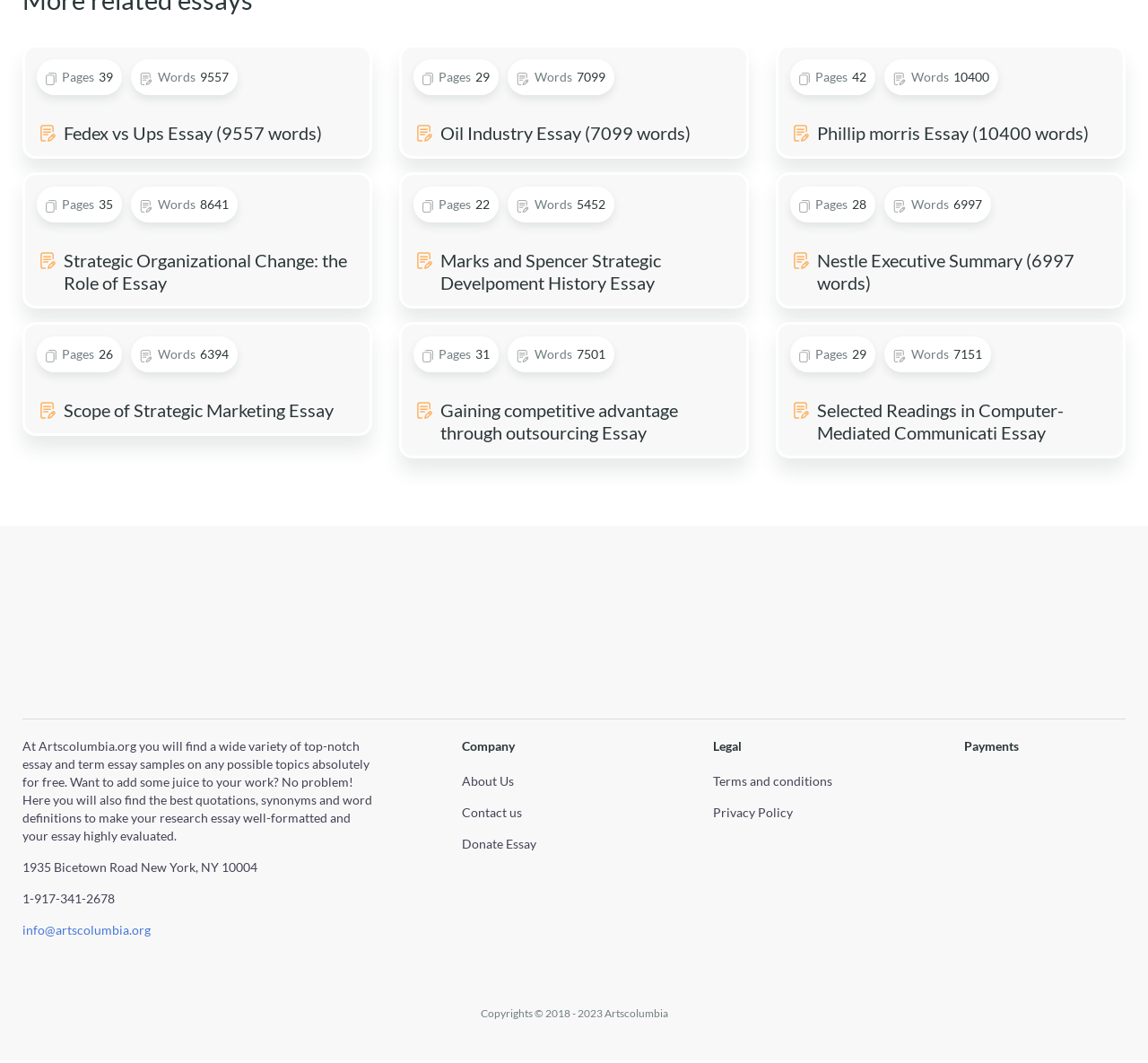Please pinpoint the bounding box coordinates for the region I should click to adhere to this instruction: "Make a payment with Visa".

[0.84, 0.726, 0.874, 0.764]